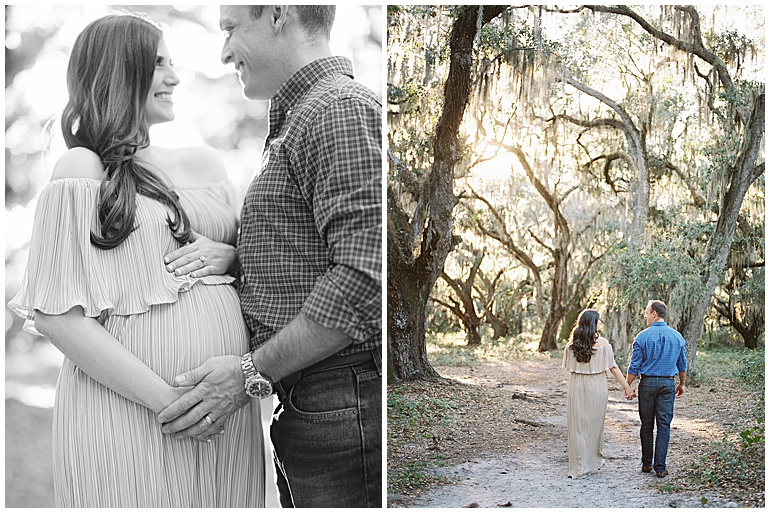Please use the details from the image to answer the following question comprehensively:
What are the couple holding in the outdoor setting?

By looking at the image, I can see that the couple is walking hand-in-hand down a serene path, which symbolizes their journey together and the new chapter they are about to embrace as parents.